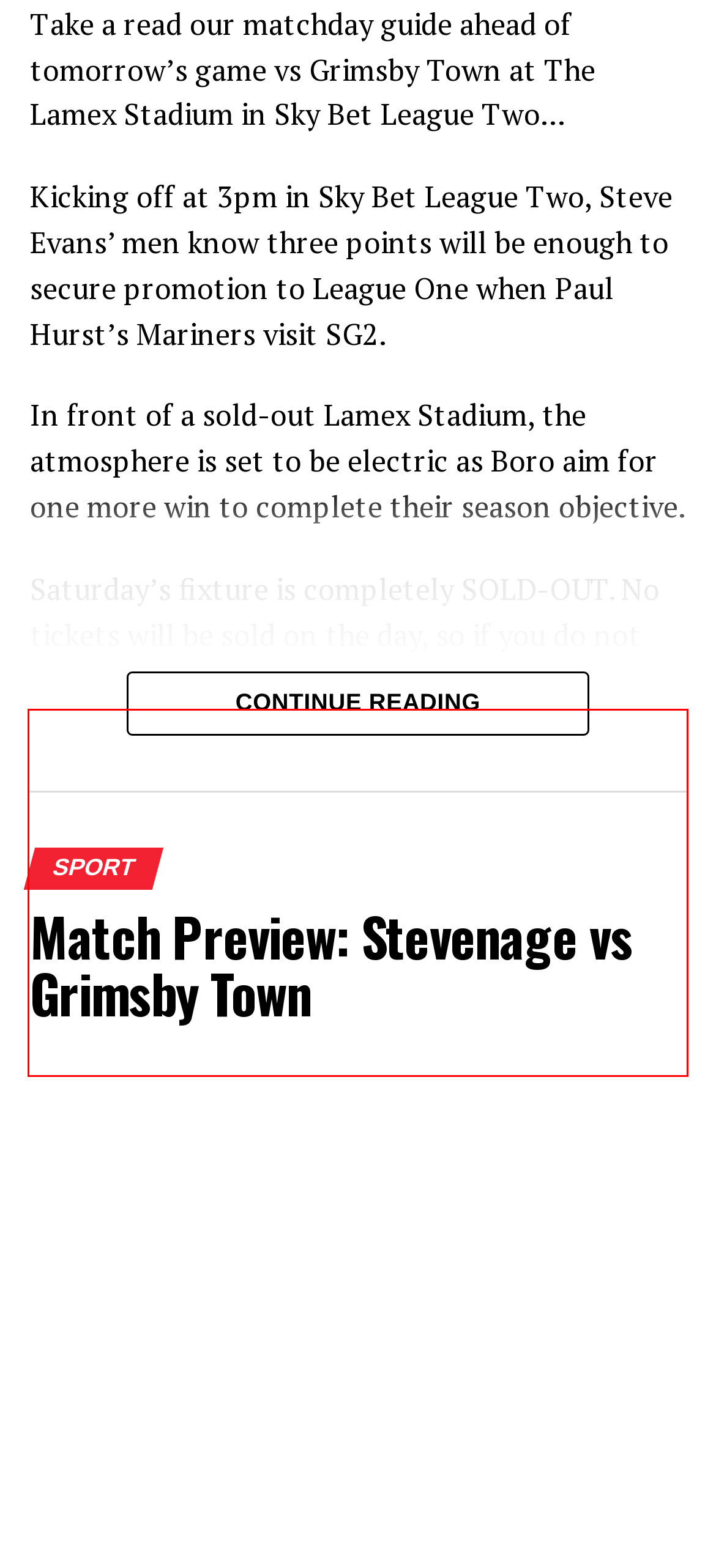Please look at the webpage screenshot and extract the text enclosed by the red bounding box.

On November 8th, twelve days before the tournament began, Sepp Blatter, the former president of fifa, admitted that Qatar had been “a bad choice.” His successor, Gianni Infantino, said that it would be the best World Cup ever. He wrote to the thirty-two teams taking part and asked them to focus on soccer, “without handing out moral lessons to the rest of the world.”